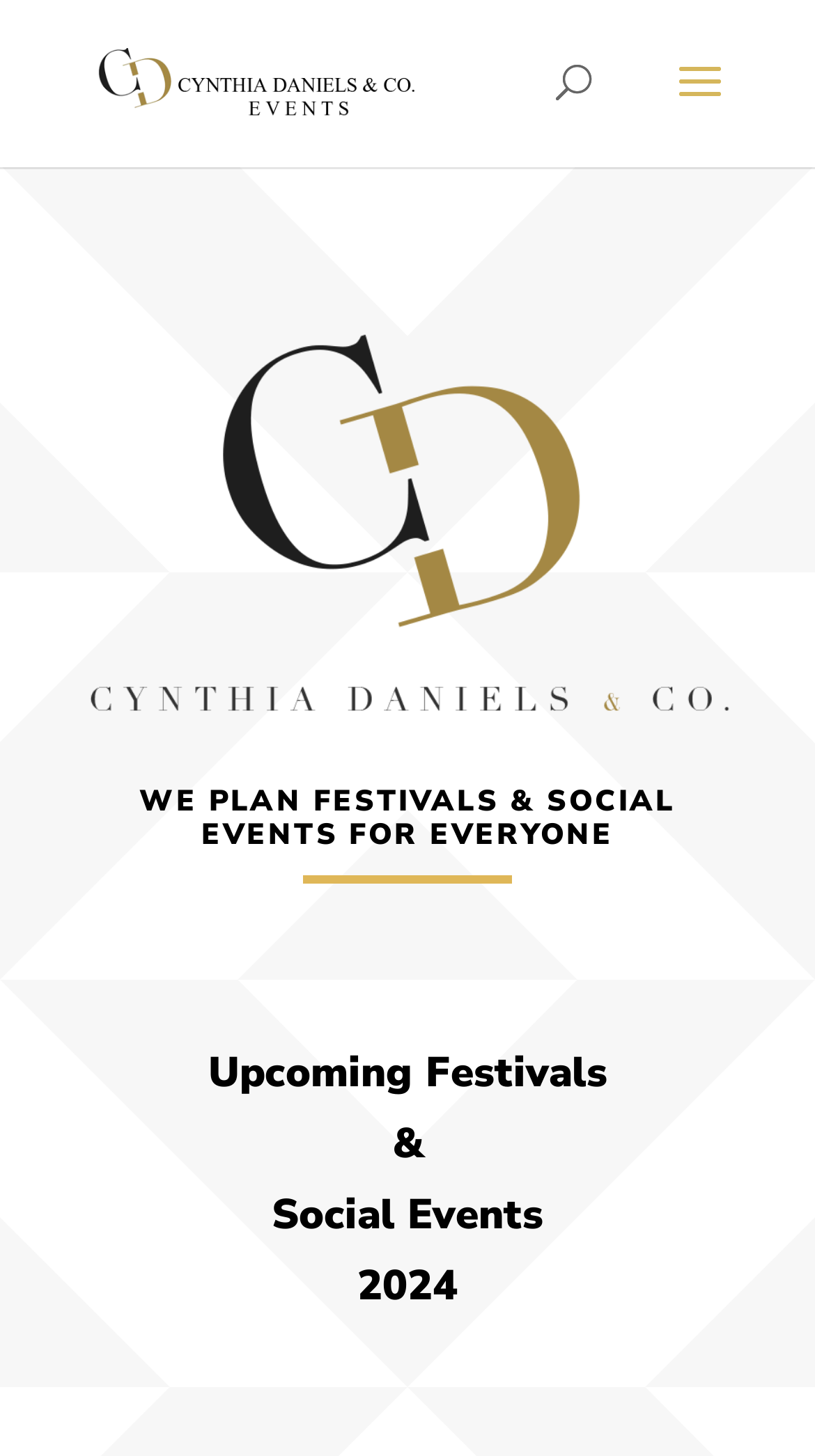How many headings are there on the webpage?
Refer to the image and provide a concise answer in one word or phrase.

5